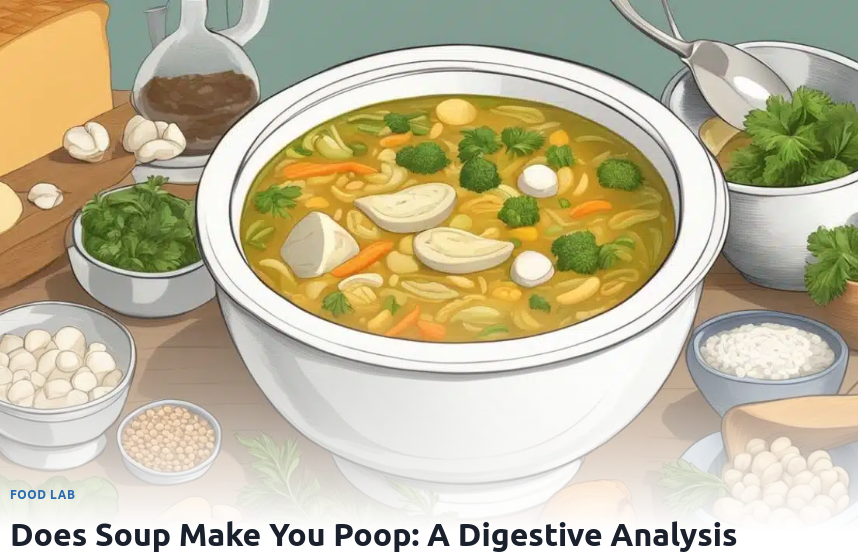Generate an elaborate caption for the image.

The image features a vibrant and appetizing bowl of soup, brimming with a colorful array of ingredients. In the foreground, the soup is presented in a wide, white bowl, showcasing a rich broth filled with noodles, chunks of vegetables, and garnished with fresh herbs like cilantro and bits of broccoli. Surrounding the bowl are various ingredients, including a block of cheese, whole garlic cloves, and a collection of white beans, suggesting a hearty and nutritious meal. The backdrop hints at a kitchen setting, contributing to the overall warm and inviting atmosphere. Below the illustration, the title reads "Does Soup Make You Poop: A Digestive Analysis," indicating a playful exploration into the digestive effects of soup, under the "Food Lab" section. This context ties together the visual appeal of the dish with the engaging theme of culinary inquiry.